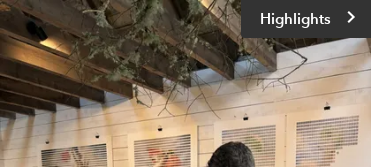What is the purpose of the 'Highlights' button?
Based on the image, answer the question with as much detail as possible.

The 'Highlights' button is prominently positioned above the scene, inviting viewers to explore notable features or significant aspects of the exhibition, suggesting that it is meant to guide visitors through the exhibition and highlight important aspects of the art on display.